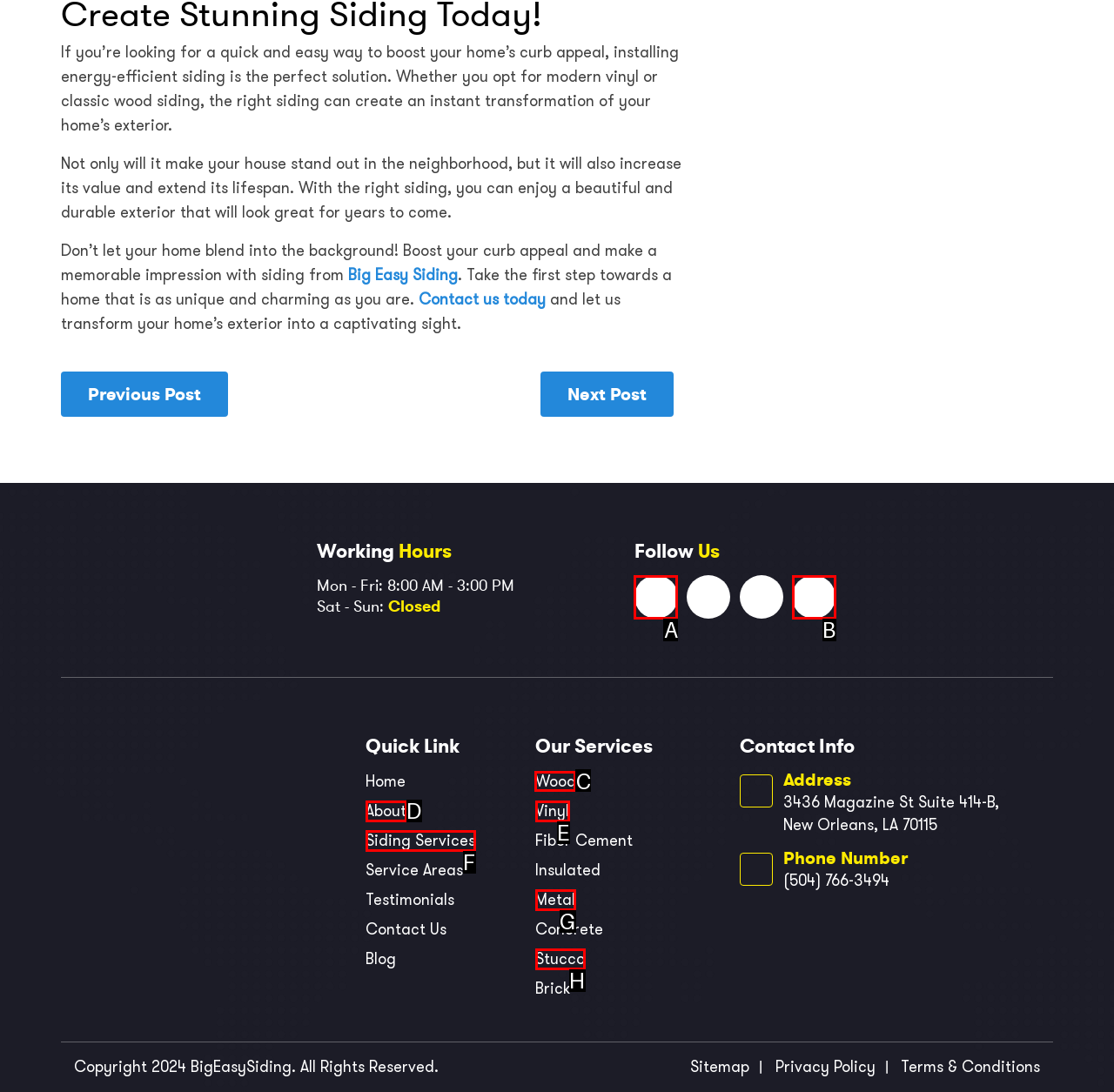Select the HTML element to finish the task: Learn more about Wood siding services Reply with the letter of the correct option.

C